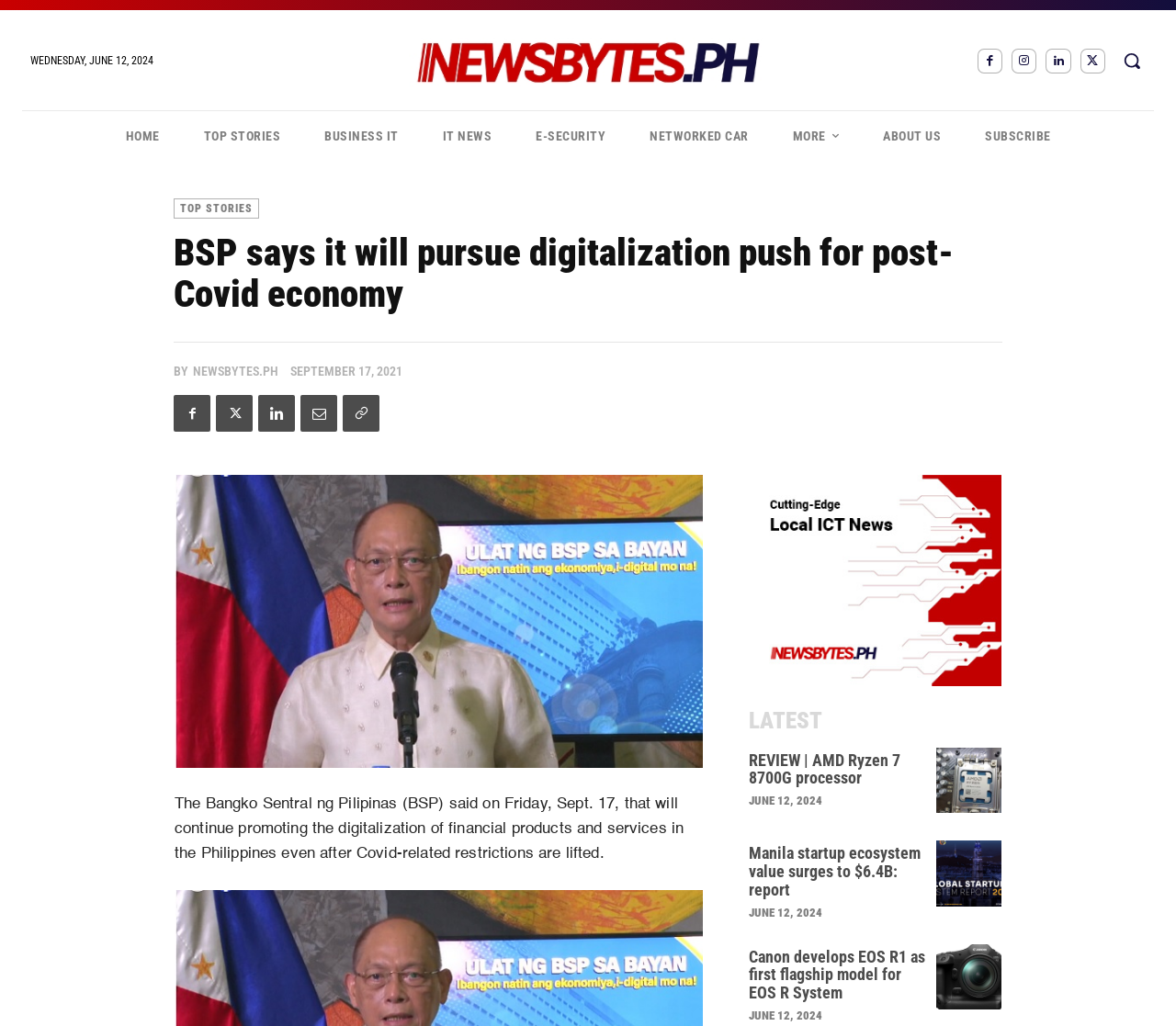Find the bounding box coordinates of the element I should click to carry out the following instruction: "Read the 'BSP says it will pursue digitalization push for post-Covid economy' article".

[0.148, 0.226, 0.852, 0.307]